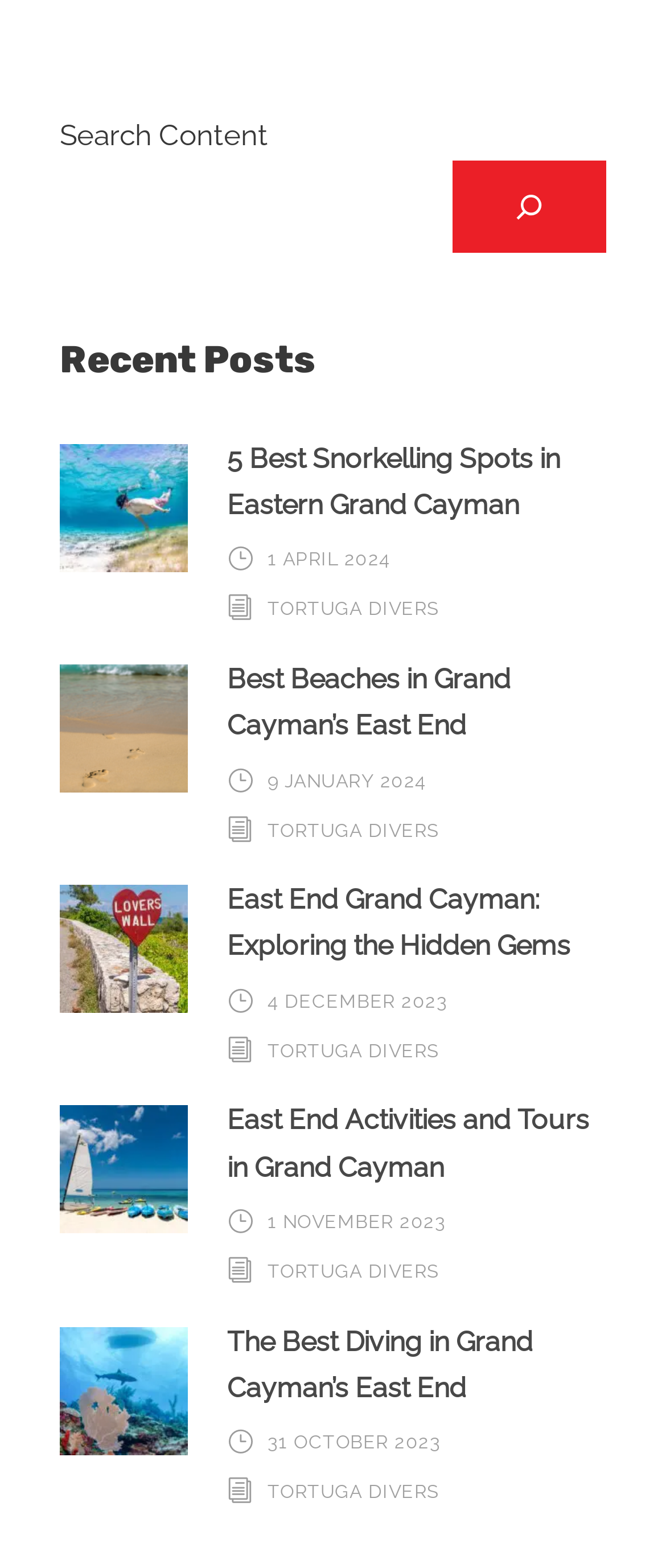Determine the bounding box coordinates for the area that should be clicked to carry out the following instruction: "View contact lens brands".

None